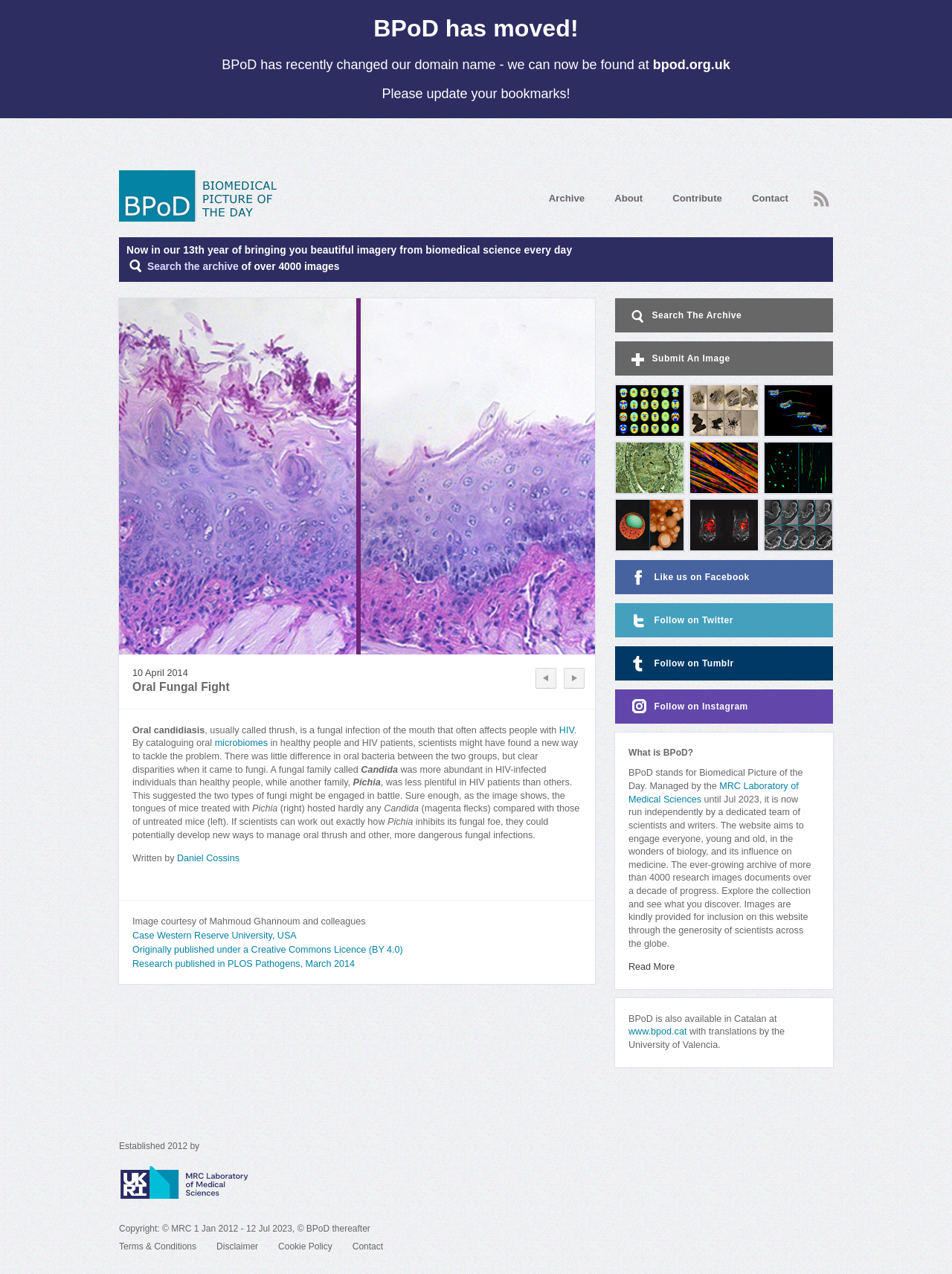Offer a thorough description of the webpage.

The webpage is about Biomedical Picture of the Day (BPoD), a website that showcases biomedical images. At the top, there is a heading announcing that BPoD has moved to a new domain name, with a request to update bookmarks. Below this, there is a link to the new domain name.

The main content of the page is divided into two sections. On the left, there is a section dedicated to the image of the day, which is an image of oral fungal fight. The image is accompanied by a detailed description of the image, including the context and the research behind it. The description is divided into several paragraphs, with links to related terms and concepts.

On the right, there is a sidebar with various links and sections. At the top, there are links to the archive, about, contribute, contact, and RSS. Below this, there is a search bar and a section showcasing the image of the day, with links to previous and next images.

Further down, there are sections for social media links, including Facebook, Twitter, Tumblr, and Instagram. There is also a section explaining what BPoD is, including its mission and history.

At the bottom of the page, there is a section with copyright information, terms and conditions, disclaimer, cookie policy, and contact links.